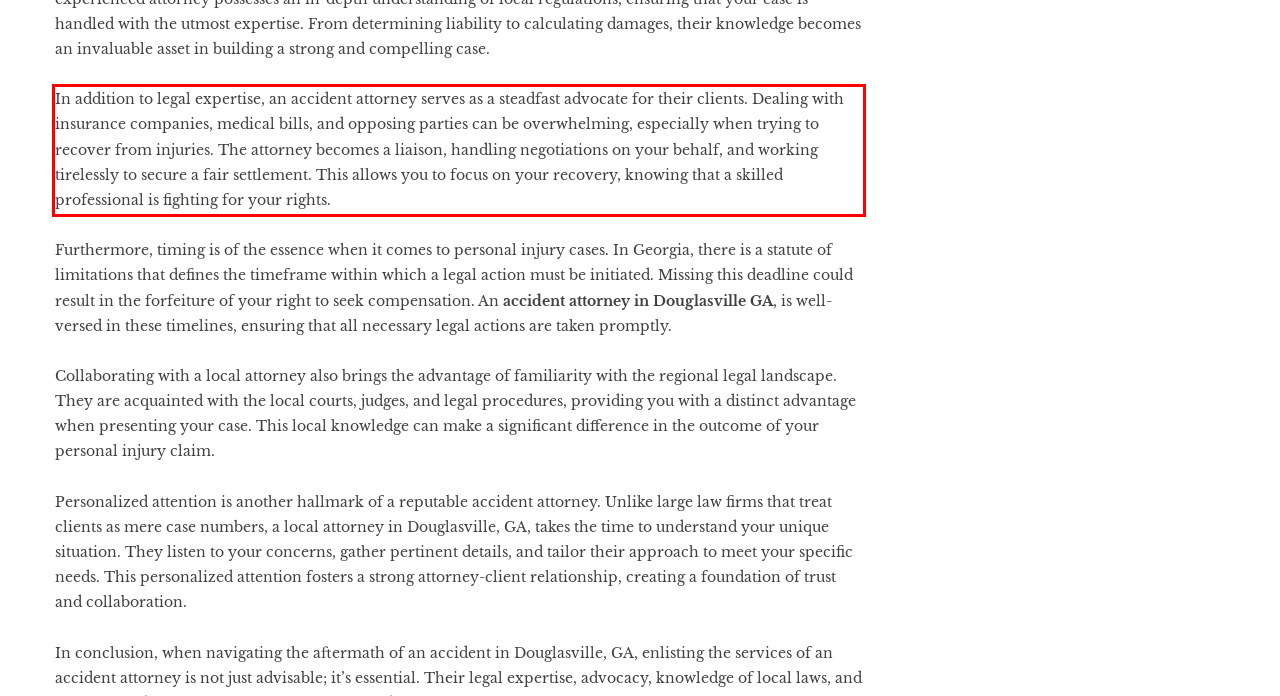Please analyze the screenshot of a webpage and extract the text content within the red bounding box using OCR.

In addition to legal expertise, an accident attorney serves as a steadfast advocate for their clients. Dealing with insurance companies, medical bills, and opposing parties can be overwhelming, especially when trying to recover from injuries. The attorney becomes a liaison, handling negotiations on your behalf, and working tirelessly to secure a fair settlement. This allows you to focus on your recovery, knowing that a skilled professional is fighting for your rights.